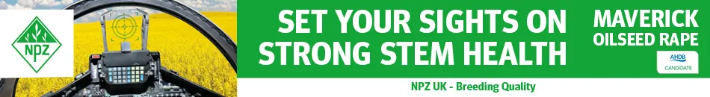What is the name of the specific product offering?
Answer the question in a detailed and comprehensive manner.

The text 'MAVERICK OILSEED RAPE' is highlighted below the main title, indicating a specific product offering from NPZ UK, which is likely a high-quality oilseed rape variety designed for strong stem health and robust crop growth.